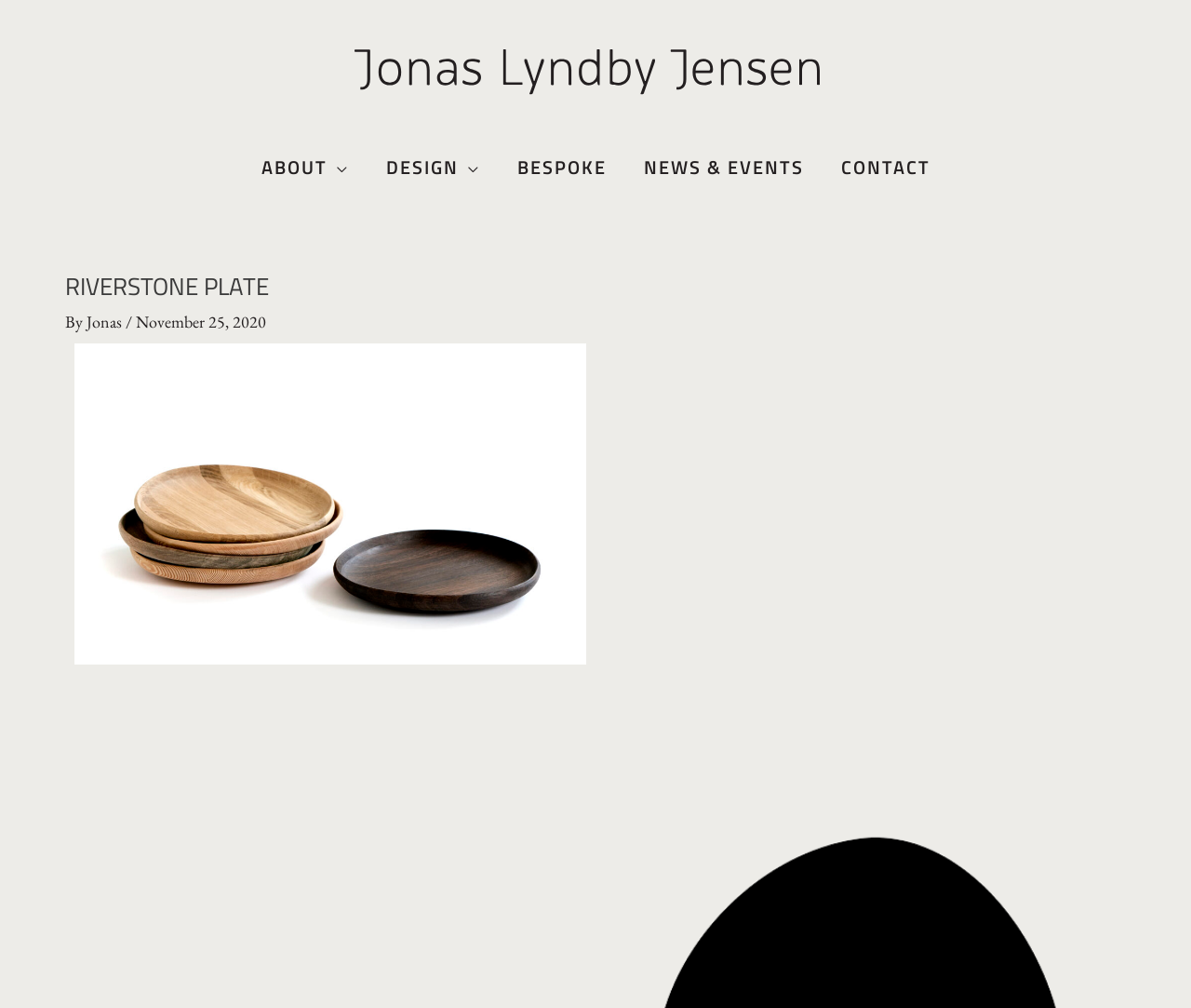Given the following UI element description: "Contact", find the bounding box coordinates in the webpage screenshot.

[0.69, 0.129, 0.796, 0.203]